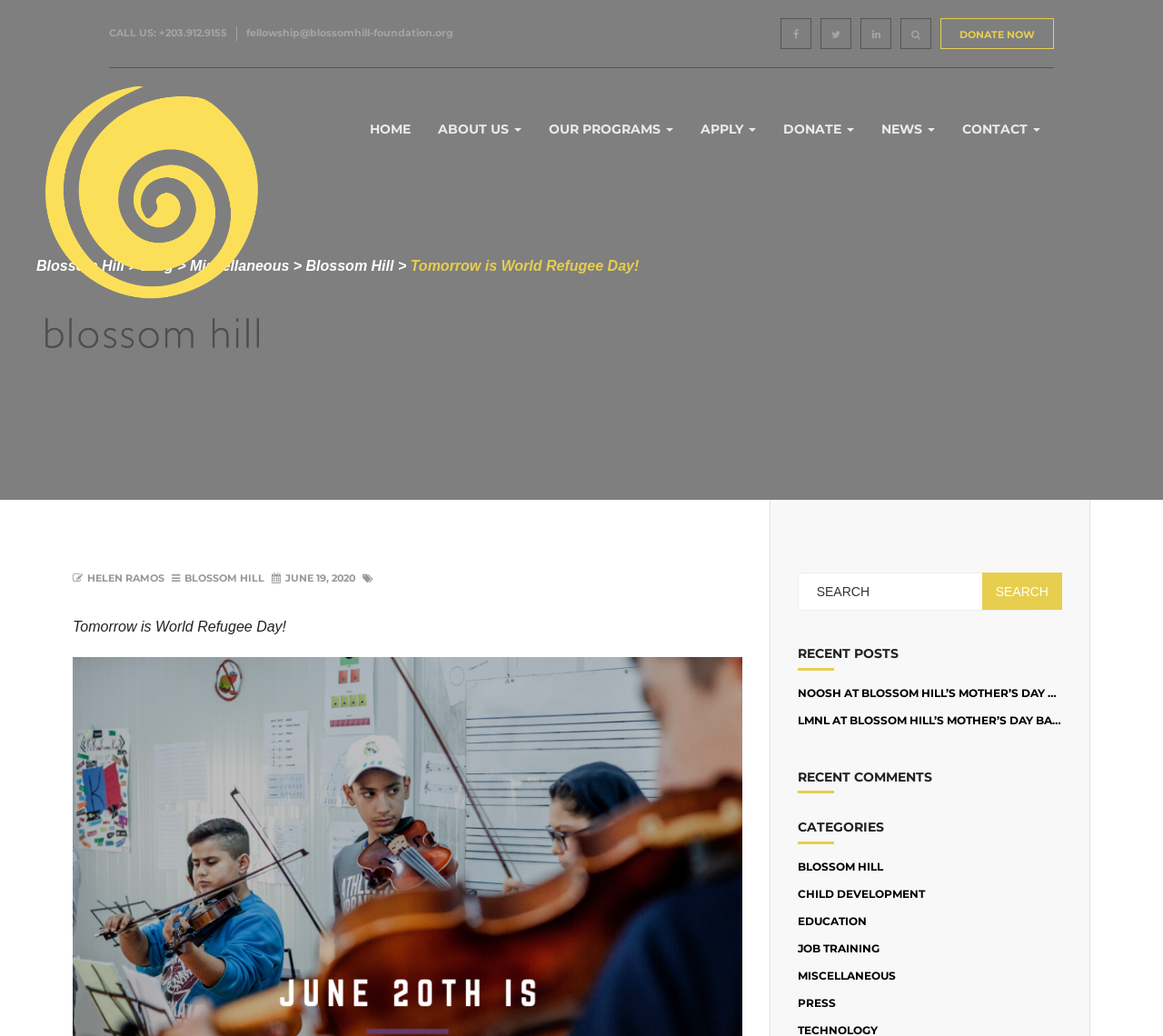What is the text on the logo?
Carefully examine the image and provide a detailed answer to the question.

I found the logo by looking at the top-left section of the webpage, where it says 'Logo' and has an image associated with it.